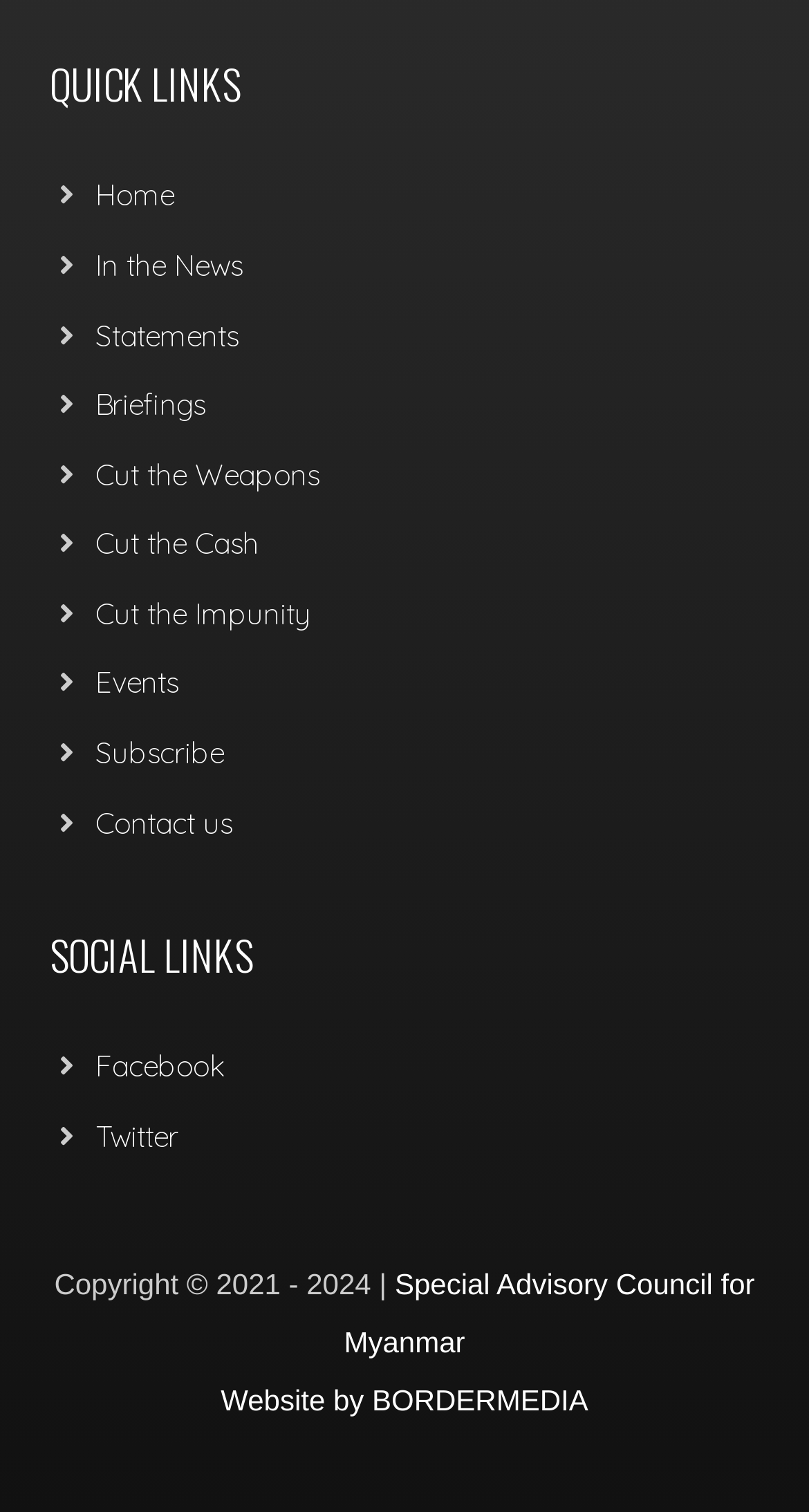Please identify the bounding box coordinates of the area that needs to be clicked to follow this instruction: "go to SAC-M Home page".

[0.118, 0.117, 0.215, 0.142]